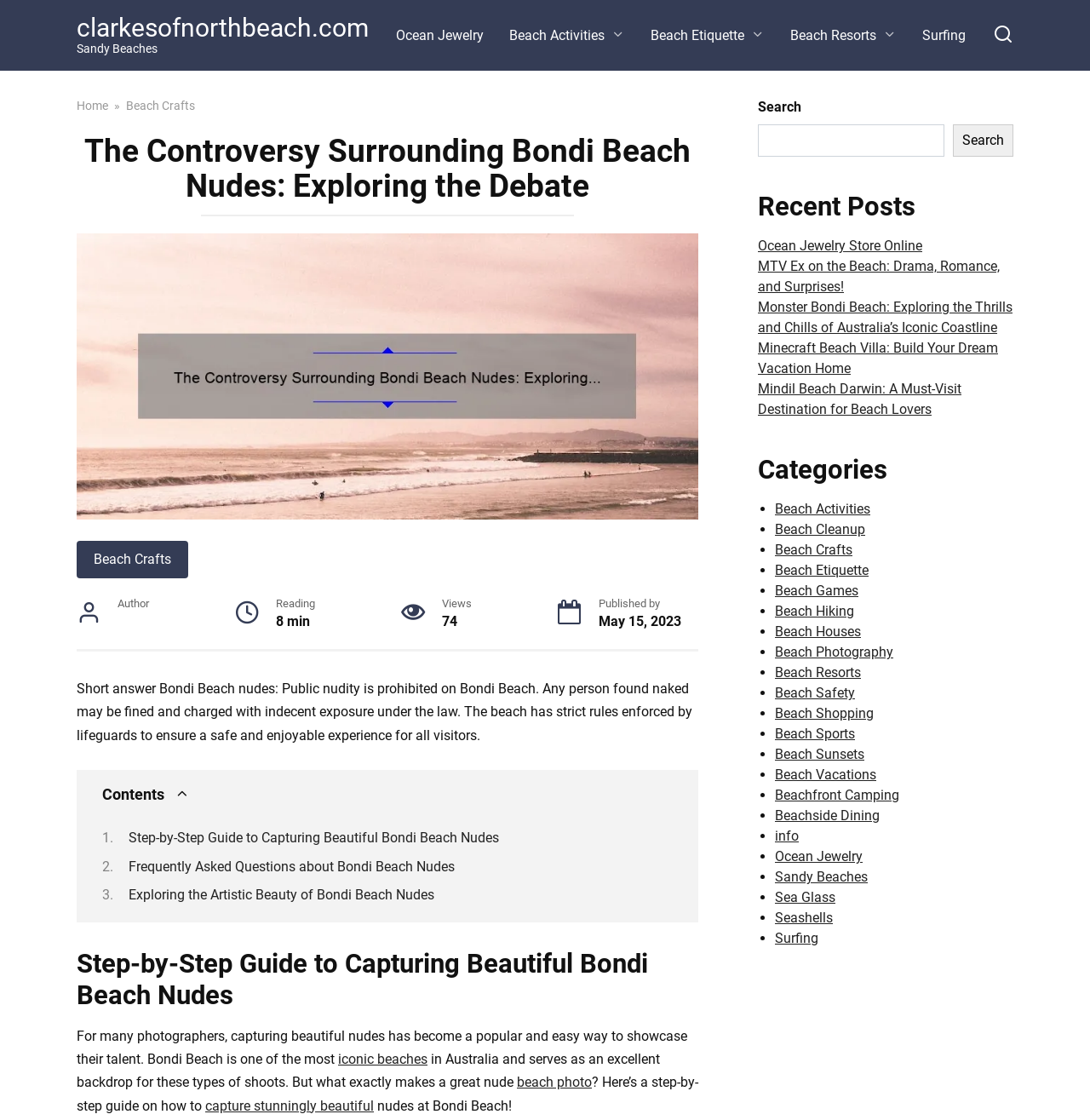Find the coordinates for the bounding box of the element with this description: "Beach Cleanup".

[0.711, 0.466, 0.794, 0.48]